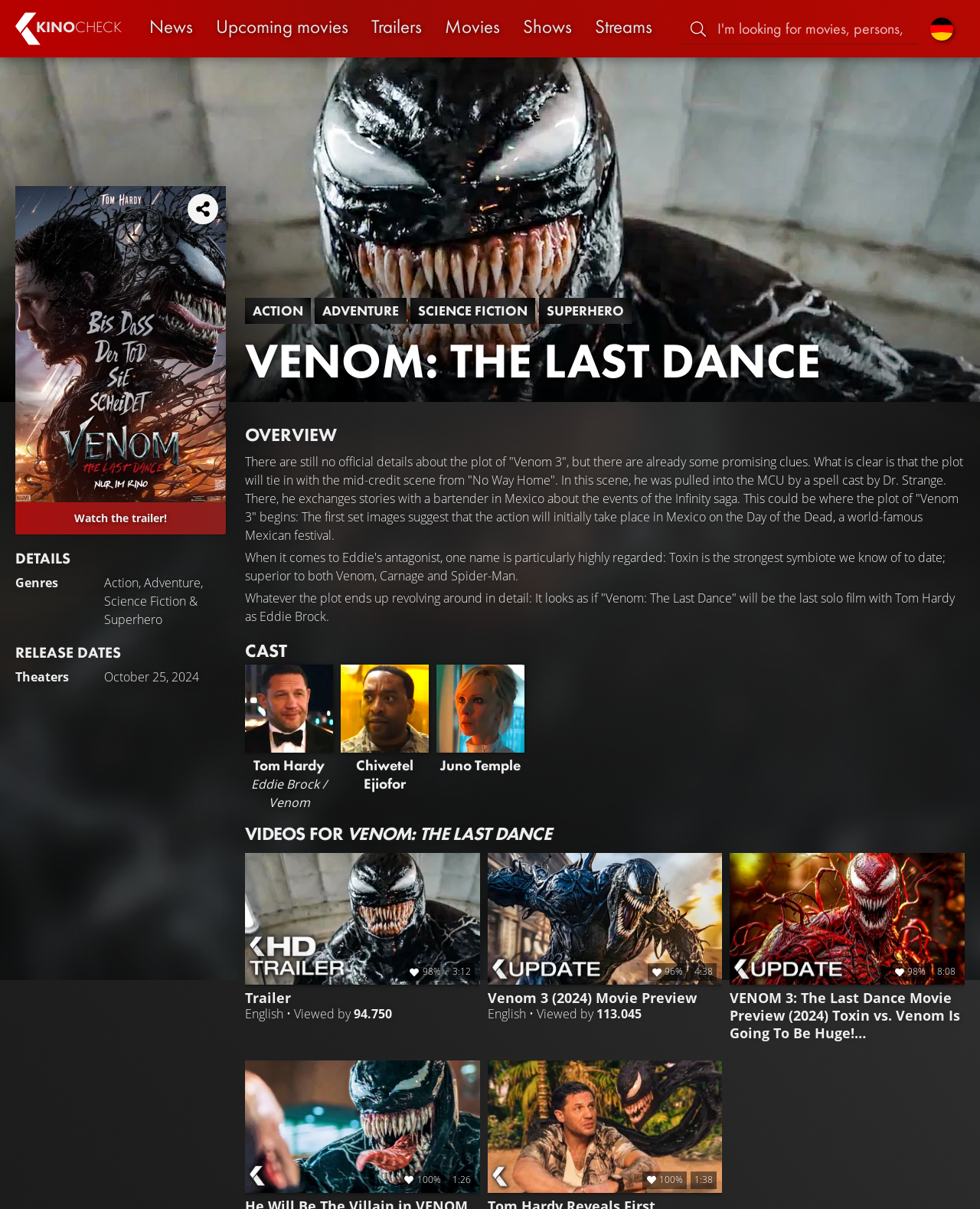From the image, can you give a detailed response to the question below:
Who plays the role of Eddie Brock?

The cast of the movie can be found in the section 'CAST' with bounding box coordinates [0.25, 0.527, 0.984, 0.55]. Tom Hardy is listed as playing the role of Eddie Brock / Venom with bounding box coordinates [0.25, 0.55, 0.34, 0.671].